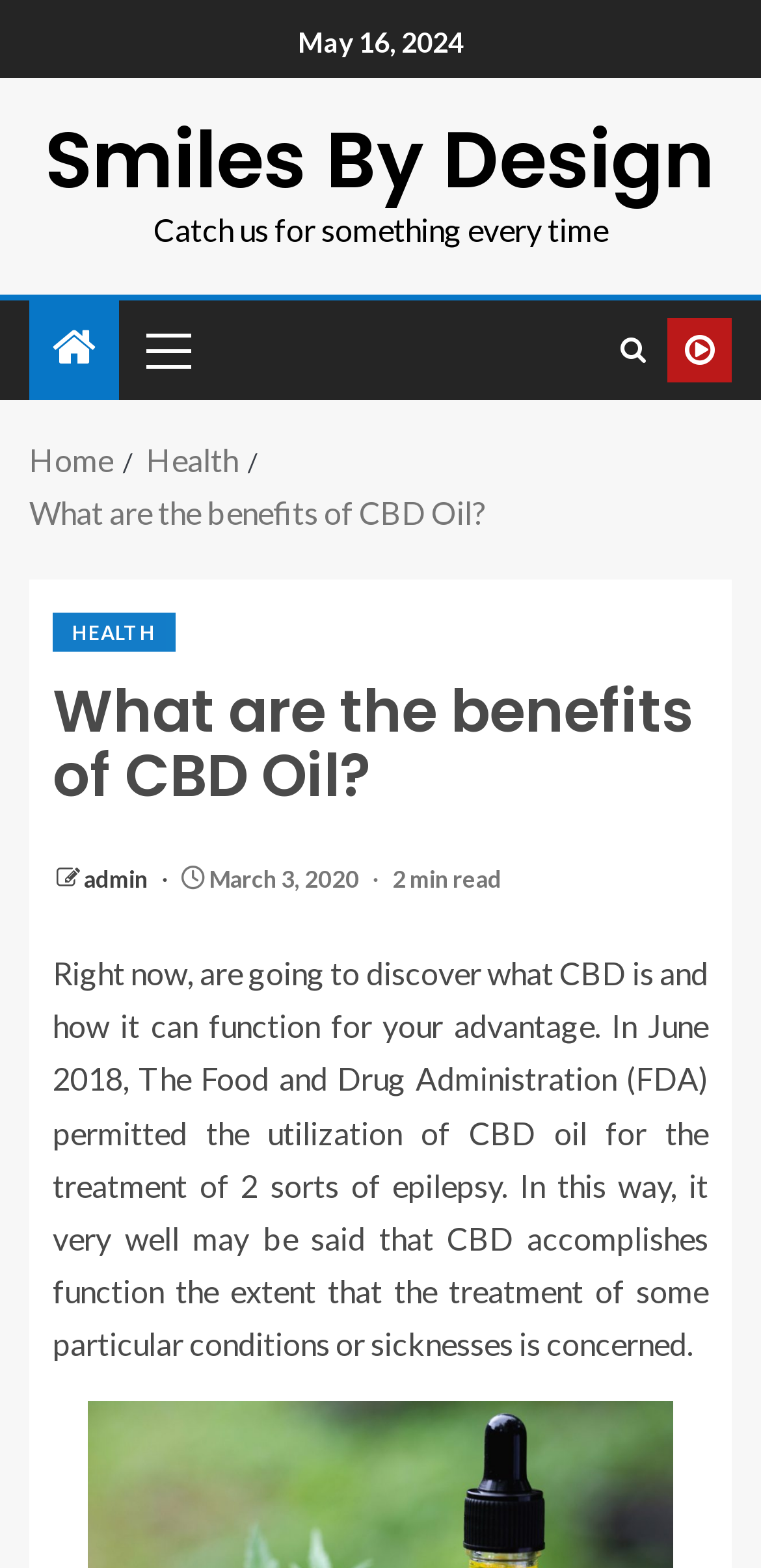Determine the bounding box coordinates for the area you should click to complete the following instruction: "Click on the 'What are the benefits of CBD Oil?' link".

[0.038, 0.315, 0.638, 0.339]